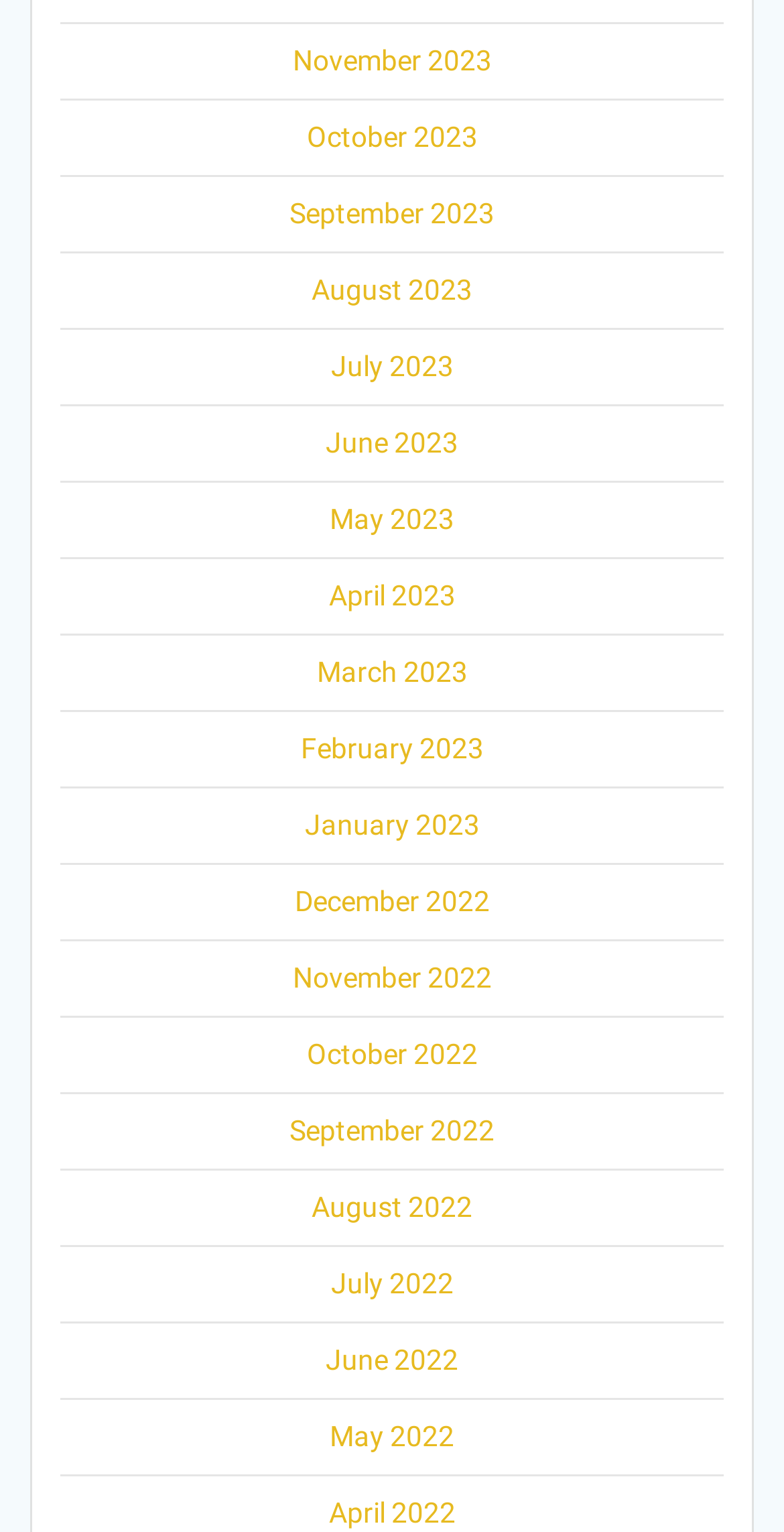Determine the bounding box coordinates of the clickable region to carry out the instruction: "View January 2023".

[0.388, 0.528, 0.612, 0.549]